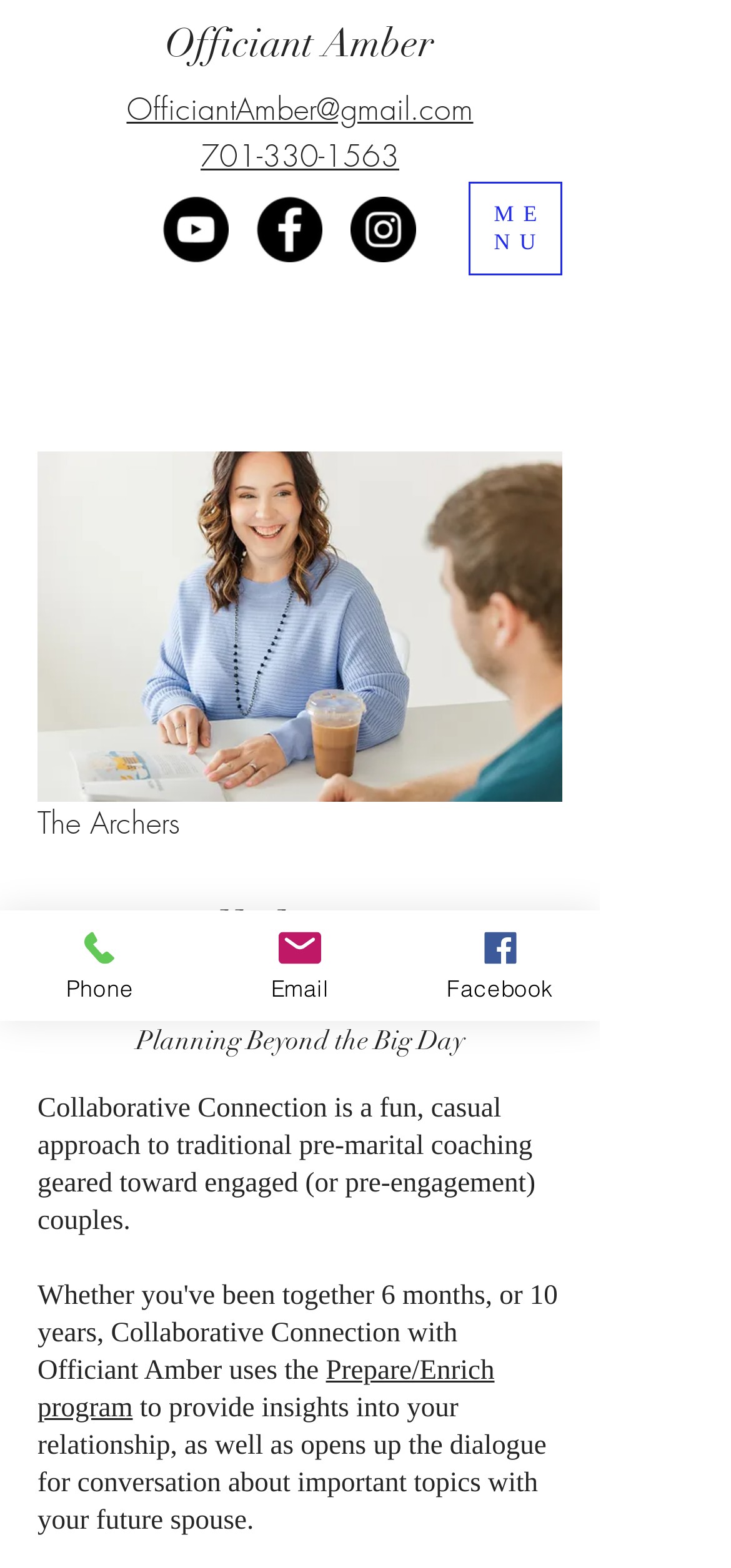Identify the bounding box coordinates of the element that should be clicked to fulfill this task: "Contact Officiant Amber via email". The coordinates should be provided as four float numbers between 0 and 1, i.e., [left, top, right, bottom].

[0.173, 0.056, 0.647, 0.082]